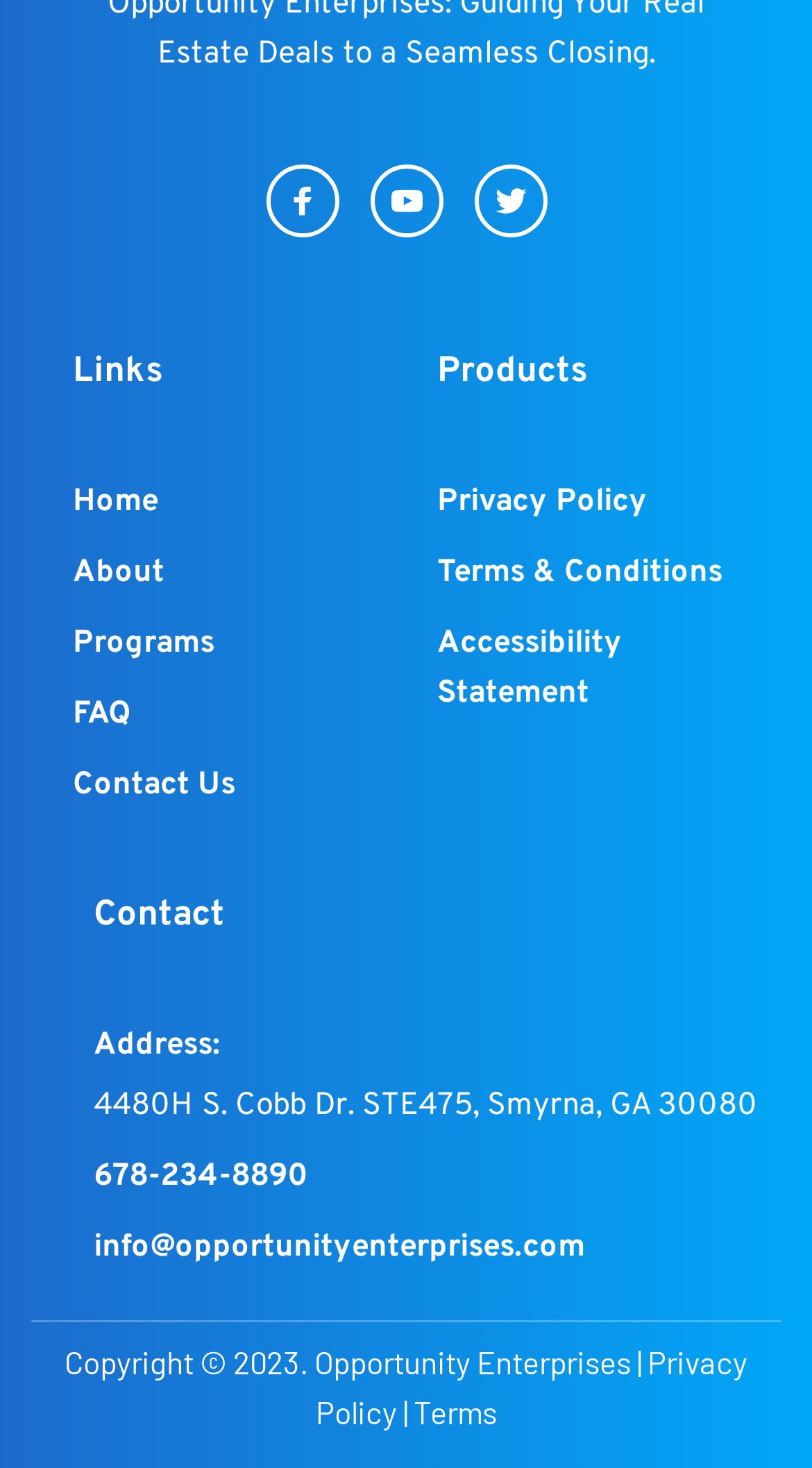Provide a brief response to the question using a single word or phrase: 
How many links are in the footer?

5